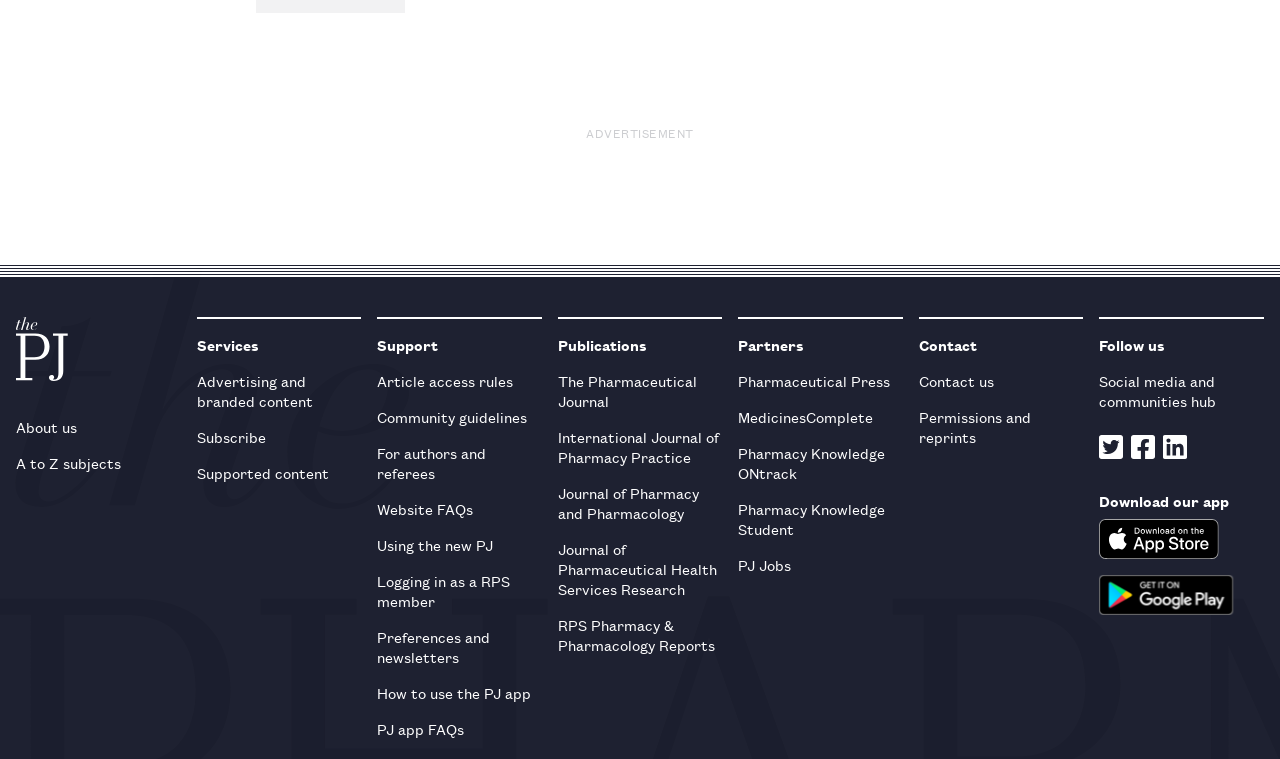How many links are under the 'Support' heading?
Please provide a comprehensive answer to the question based on the webpage screenshot.

The 'Support' heading has 8 links underneath it, which are 'Article access rules', 'Community guidelines', 'For authors and referees', 'Website FAQs', 'Using the new PJ', 'Logging in as a RPS member', 'Preferences and newsletters', and 'How to use the PJ app'.